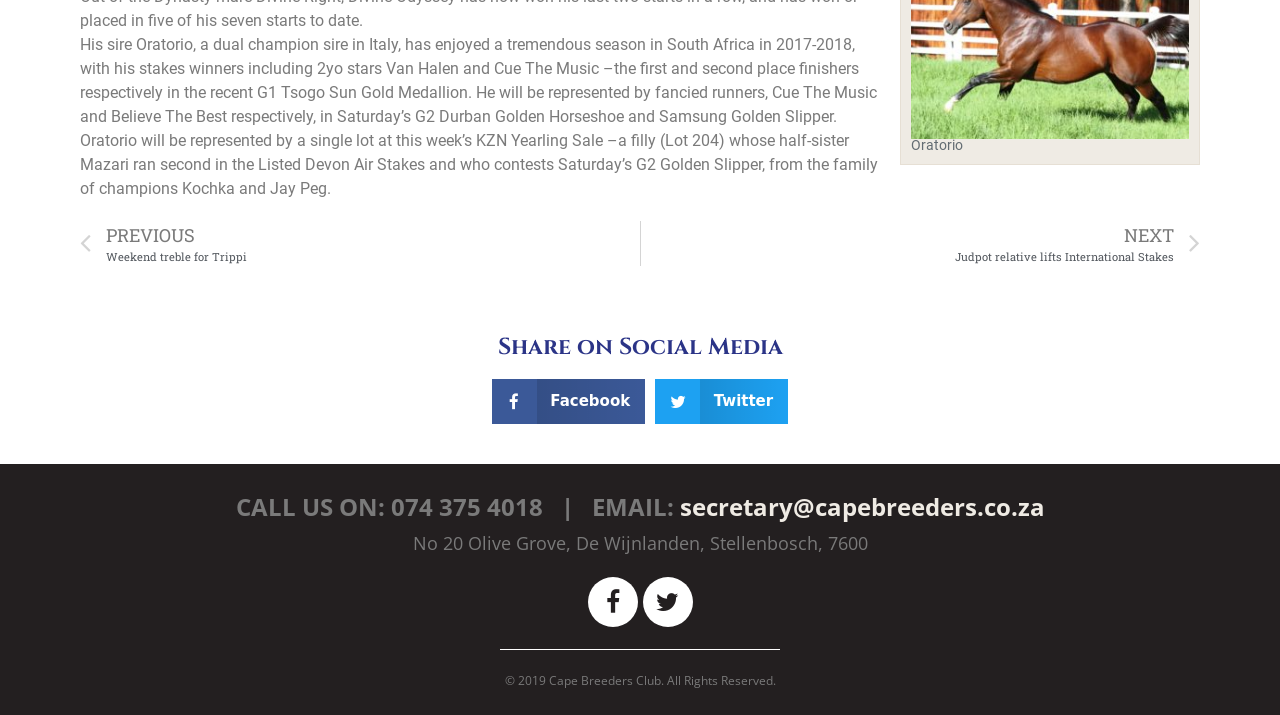Determine the bounding box coordinates (top-left x, top-left y, bottom-right x, bottom-right y) of the UI element described in the following text: Twitter

[0.512, 0.53, 0.616, 0.593]